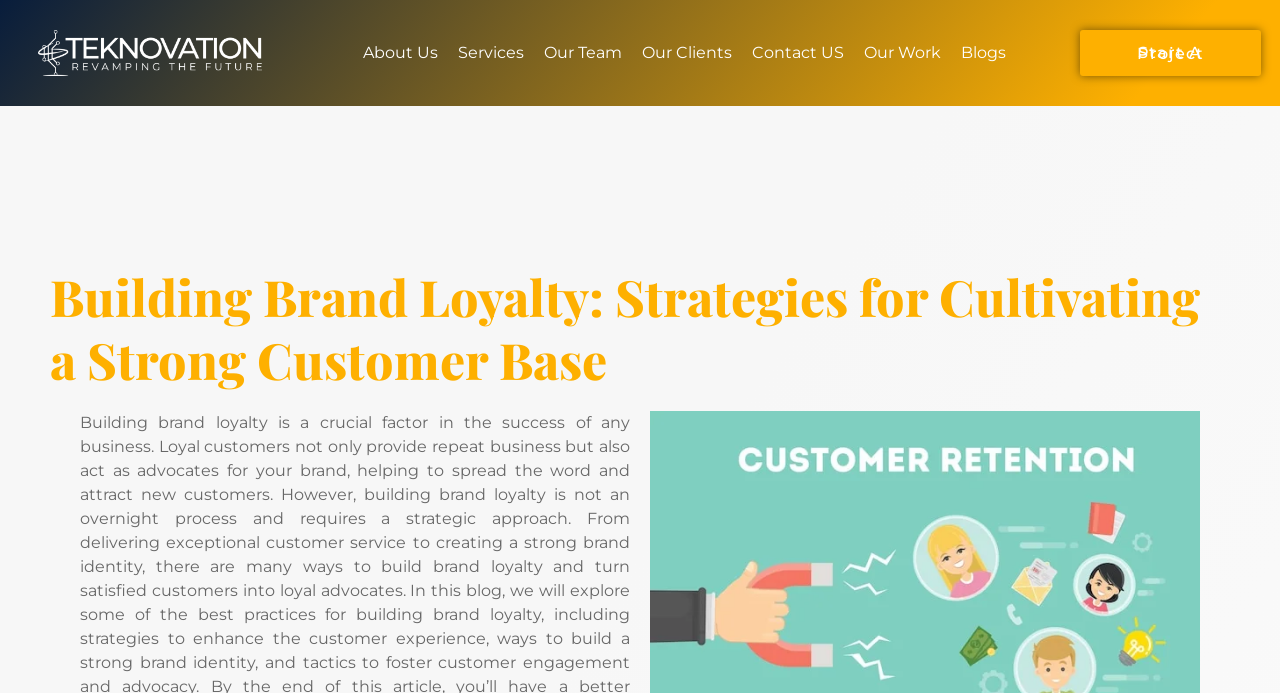Find the bounding box coordinates of the element to click in order to complete the given instruction: "start a new project."

[0.843, 0.043, 0.985, 0.11]